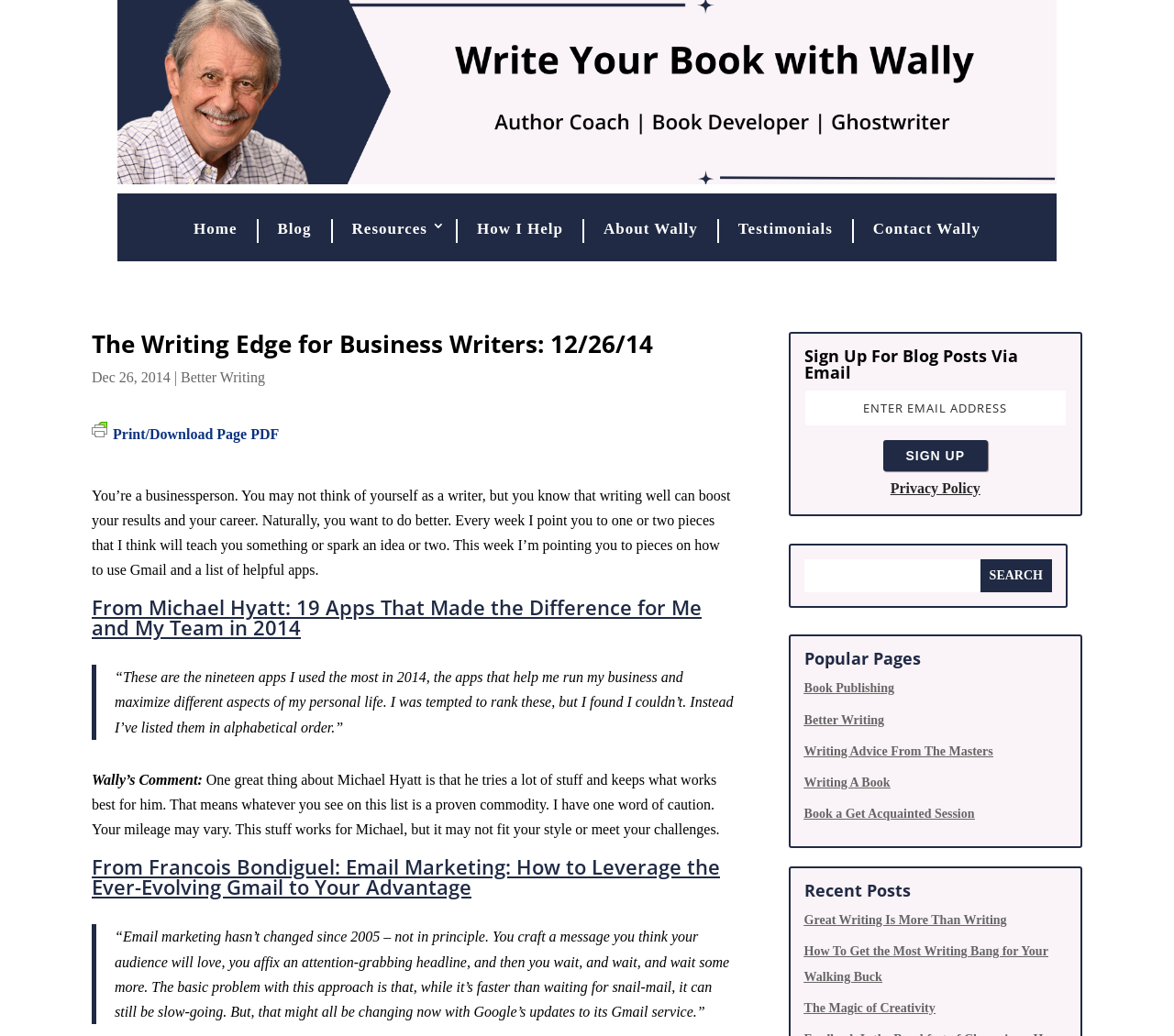Find the bounding box coordinates of the clickable area that will achieve the following instruction: "Enter email address to sign up for blog posts".

[0.685, 0.376, 0.909, 0.411]